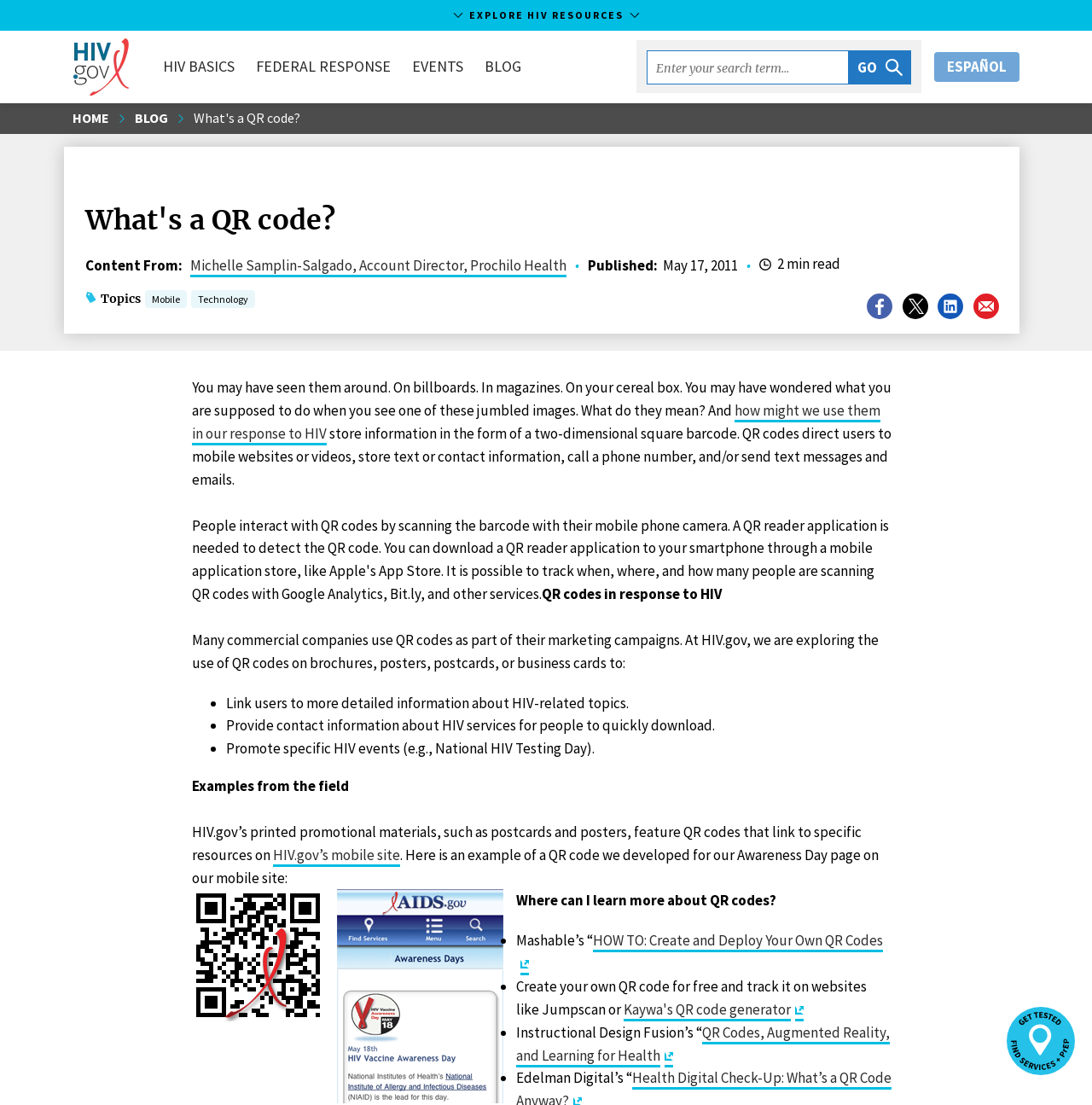Give a one-word or short phrase answer to this question: 
Who wrote the article about QR codes?

Michelle Samplin-Salgado